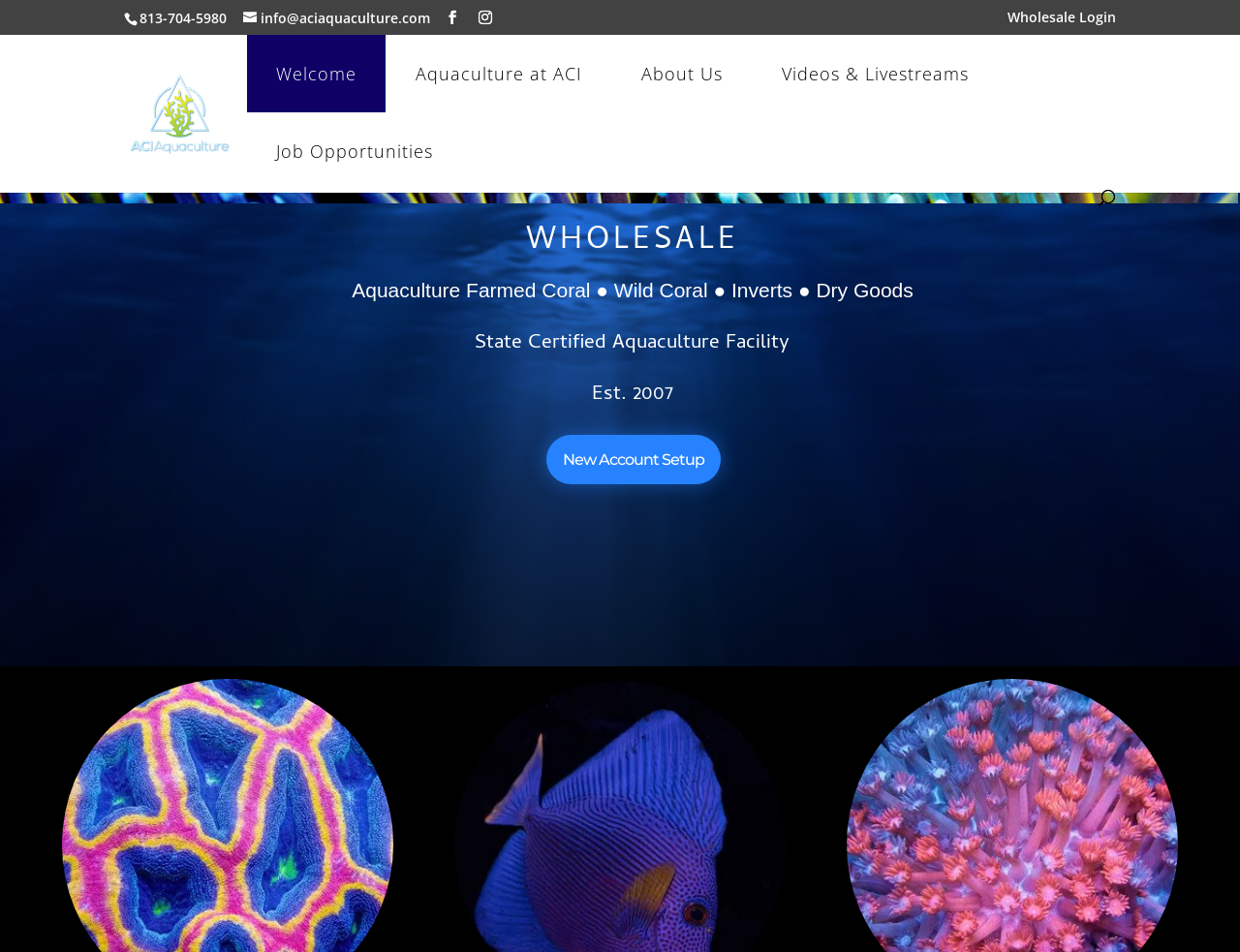Could you highlight the region that needs to be clicked to execute the instruction: "Create a new account"?

[0.441, 0.457, 0.582, 0.509]